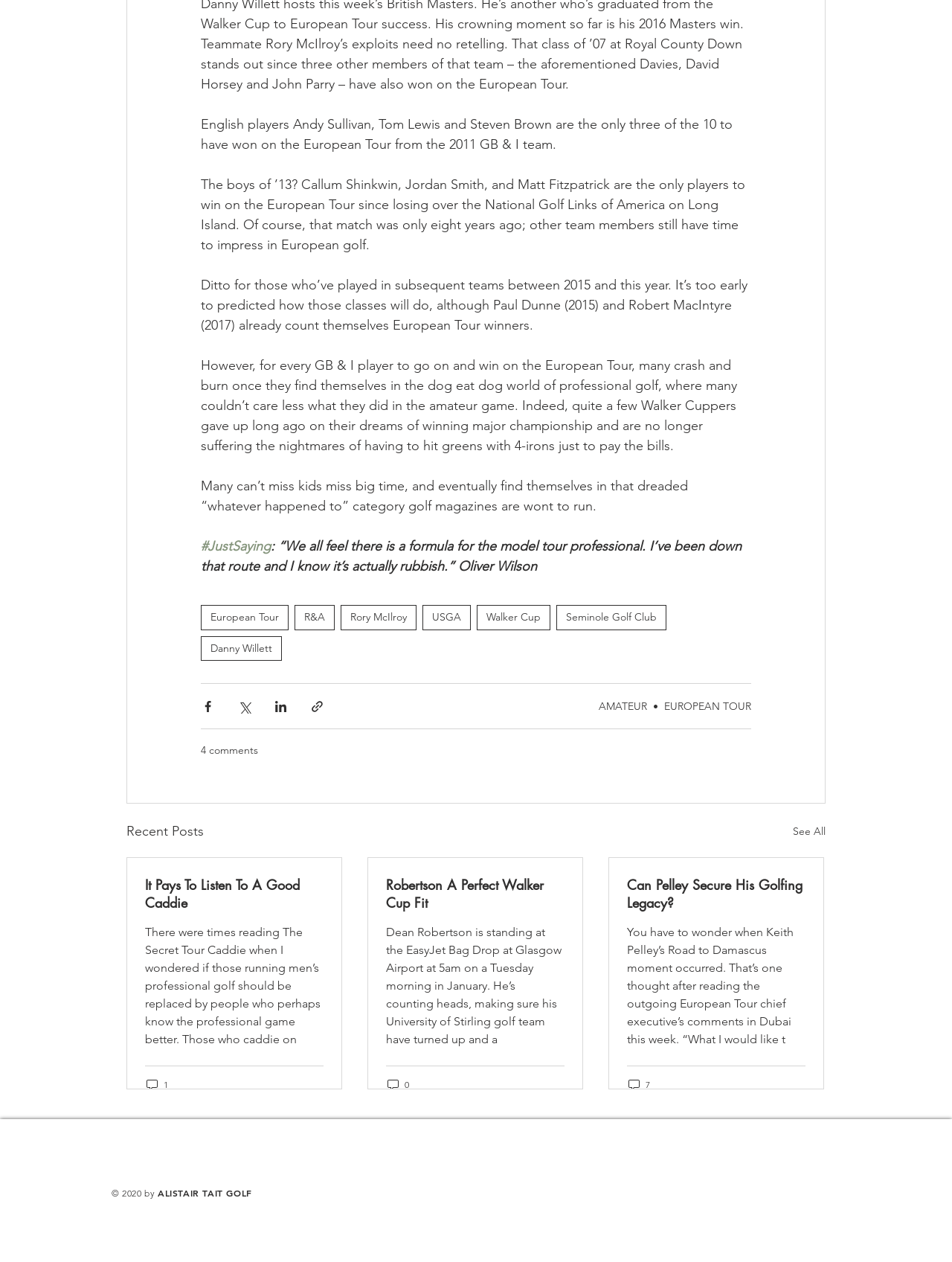Bounding box coordinates are specified in the format (top-left x, top-left y, bottom-right x, bottom-right y). All values are floating point numbers bounded between 0 and 1. Please provide the bounding box coordinate of the region this sentence describes: Seminole Golf Club

[0.584, 0.479, 0.7, 0.499]